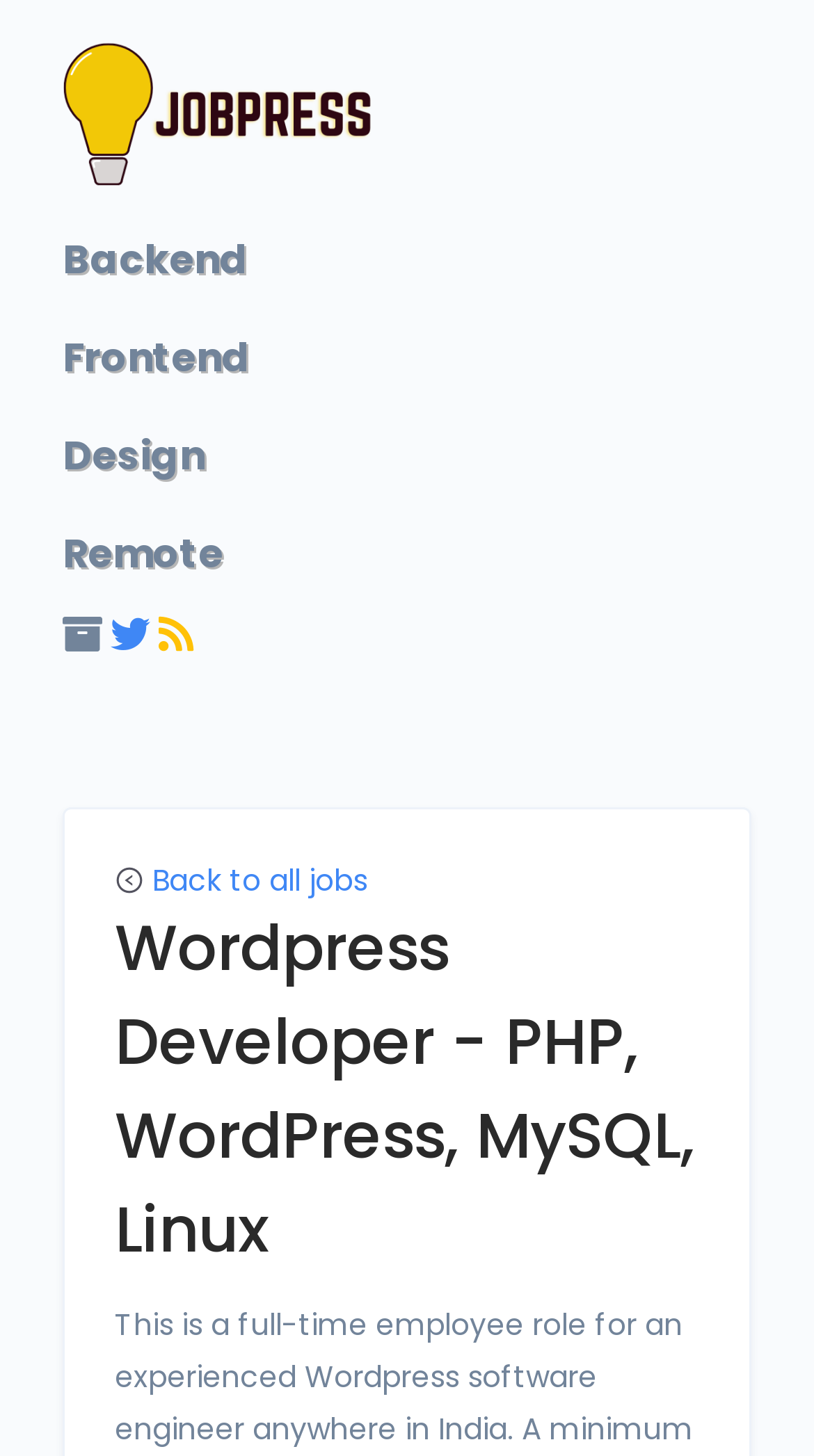Determine the bounding box coordinates for the UI element matching this description: "title="Our RSS feed"".

[0.195, 0.424, 0.238, 0.453]